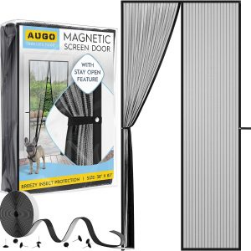What is the color of the screen door?
Kindly offer a detailed explanation using the data available in the image.

The screen door has a sleek black design, which adds a modern touch to any entrance, making it suitable for both residential and commercial use.